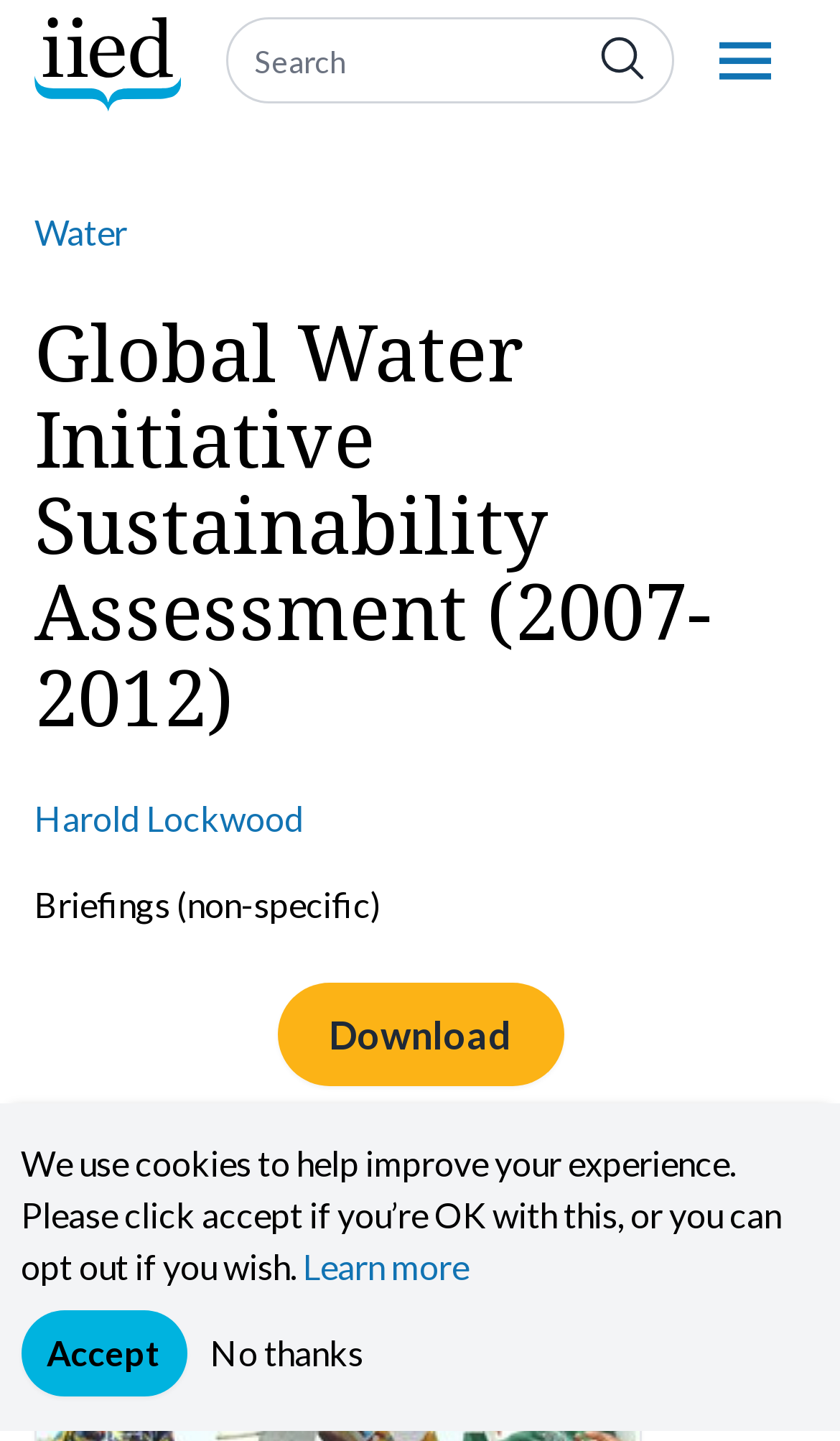Locate the bounding box for the described UI element: "Water". Ensure the coordinates are four float numbers between 0 and 1, formatted as [left, top, right, bottom].

[0.041, 0.147, 0.151, 0.175]